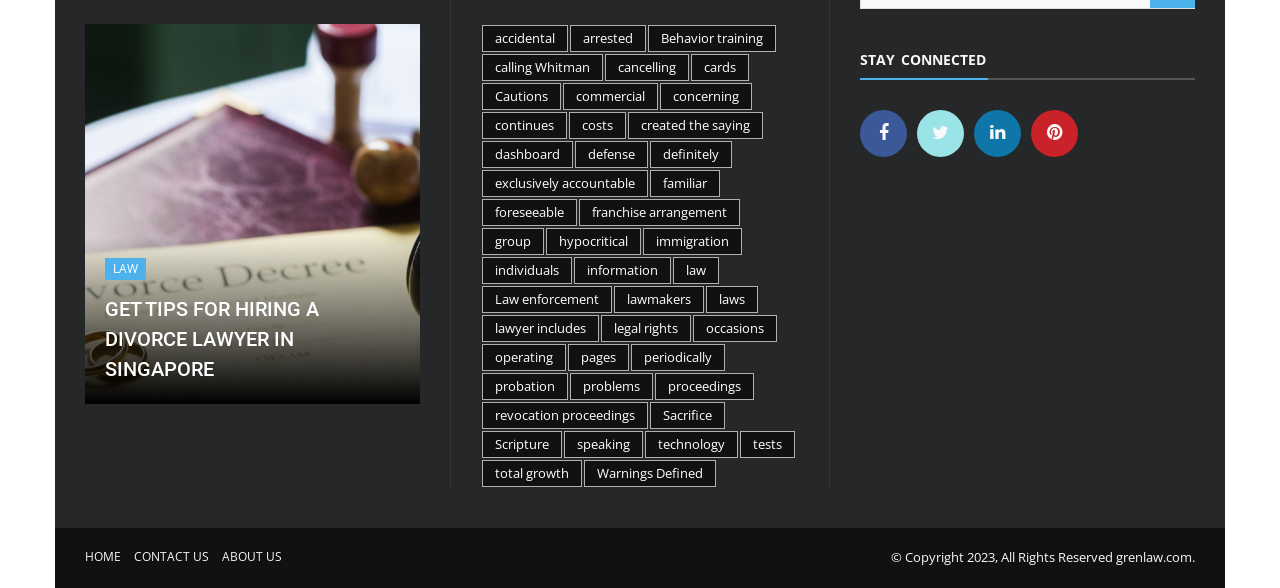Give a one-word or phrase response to the following question: What is the purpose of the links at the top of the webpage?

Navigation